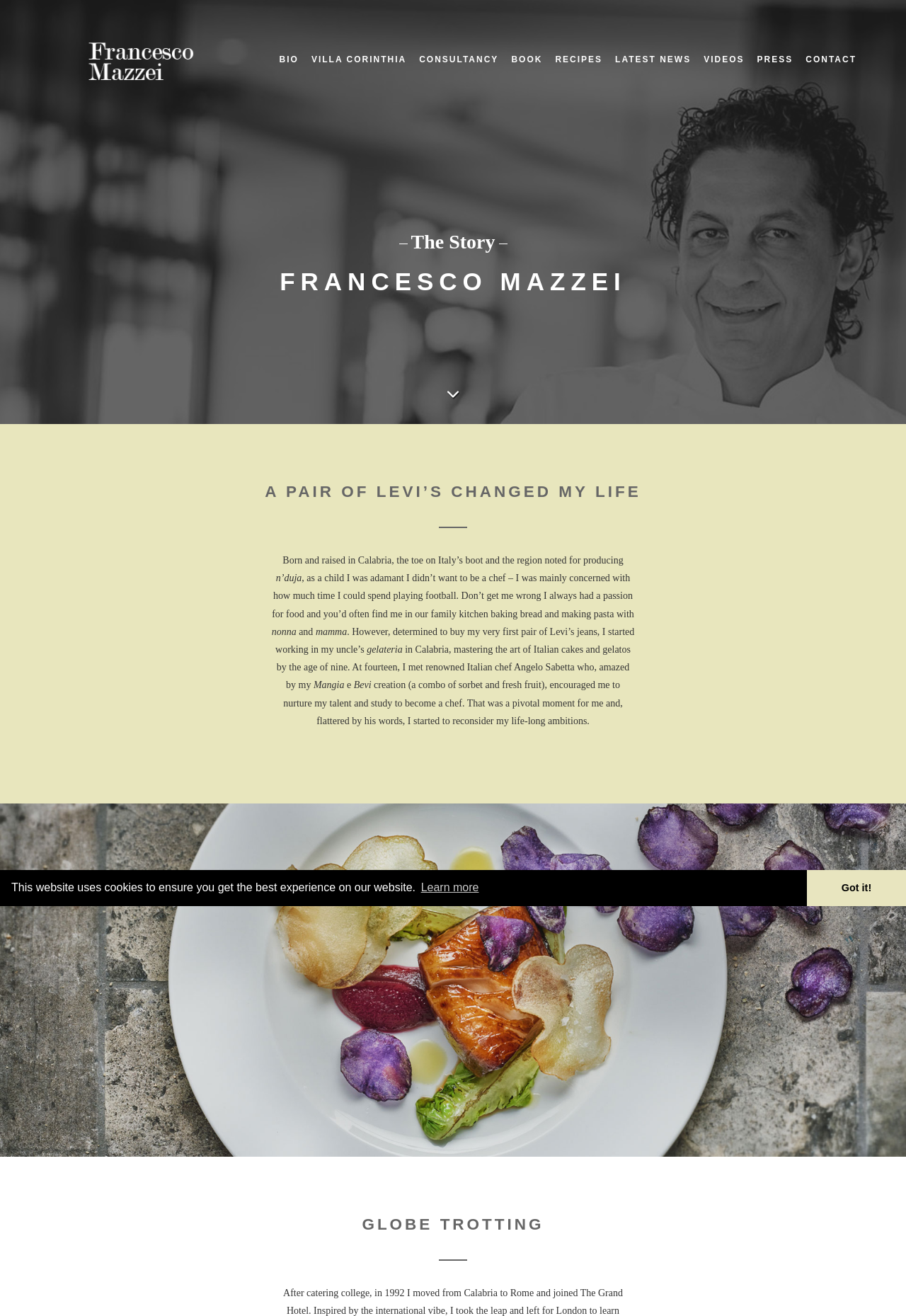Who encouraged Francesco Mazzei to become a chef?
Respond to the question with a single word or phrase according to the image.

Angelo Sabetta